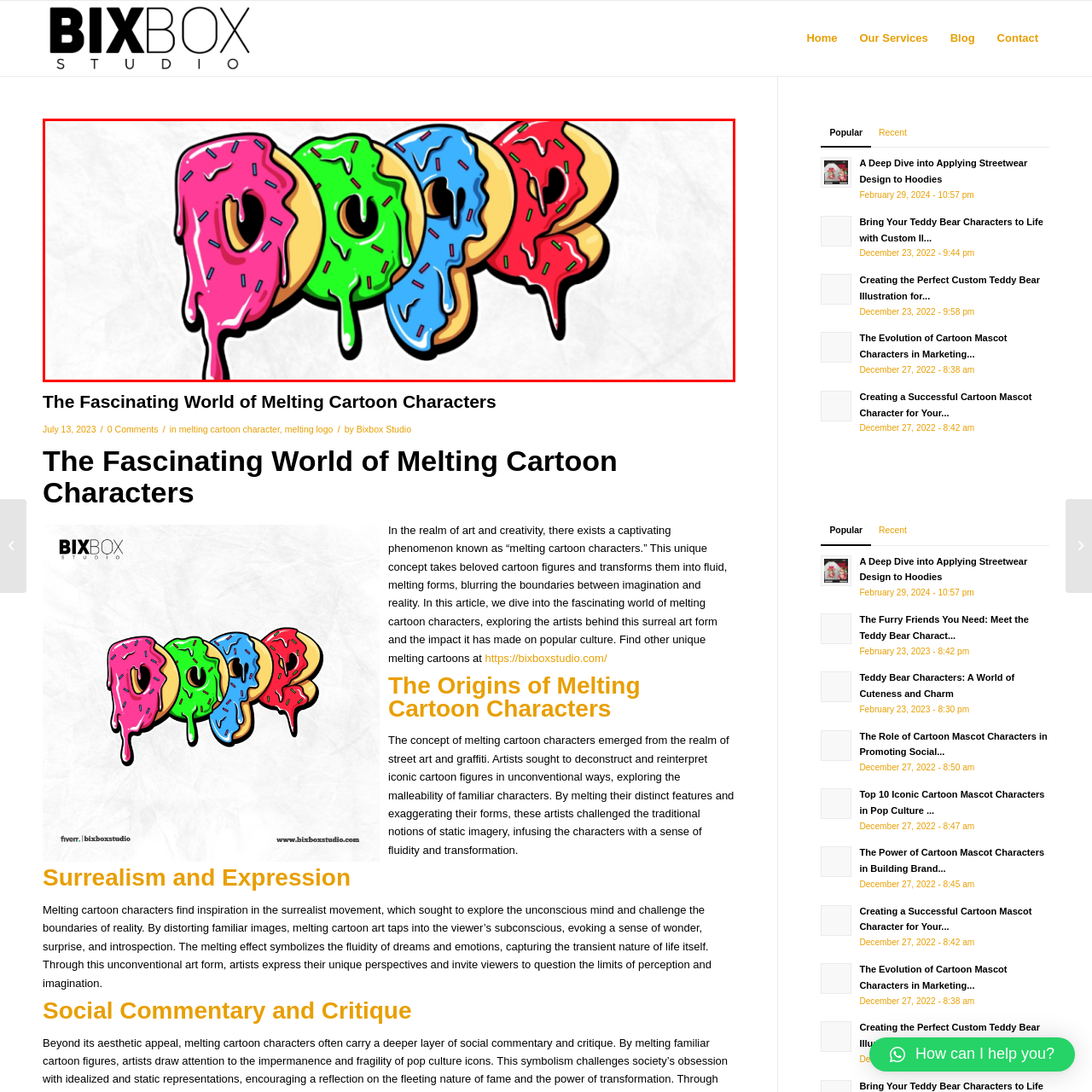Using the image highlighted in the red border, answer the following question concisely with a word or phrase:
What is the shape of the letters?

Donuts